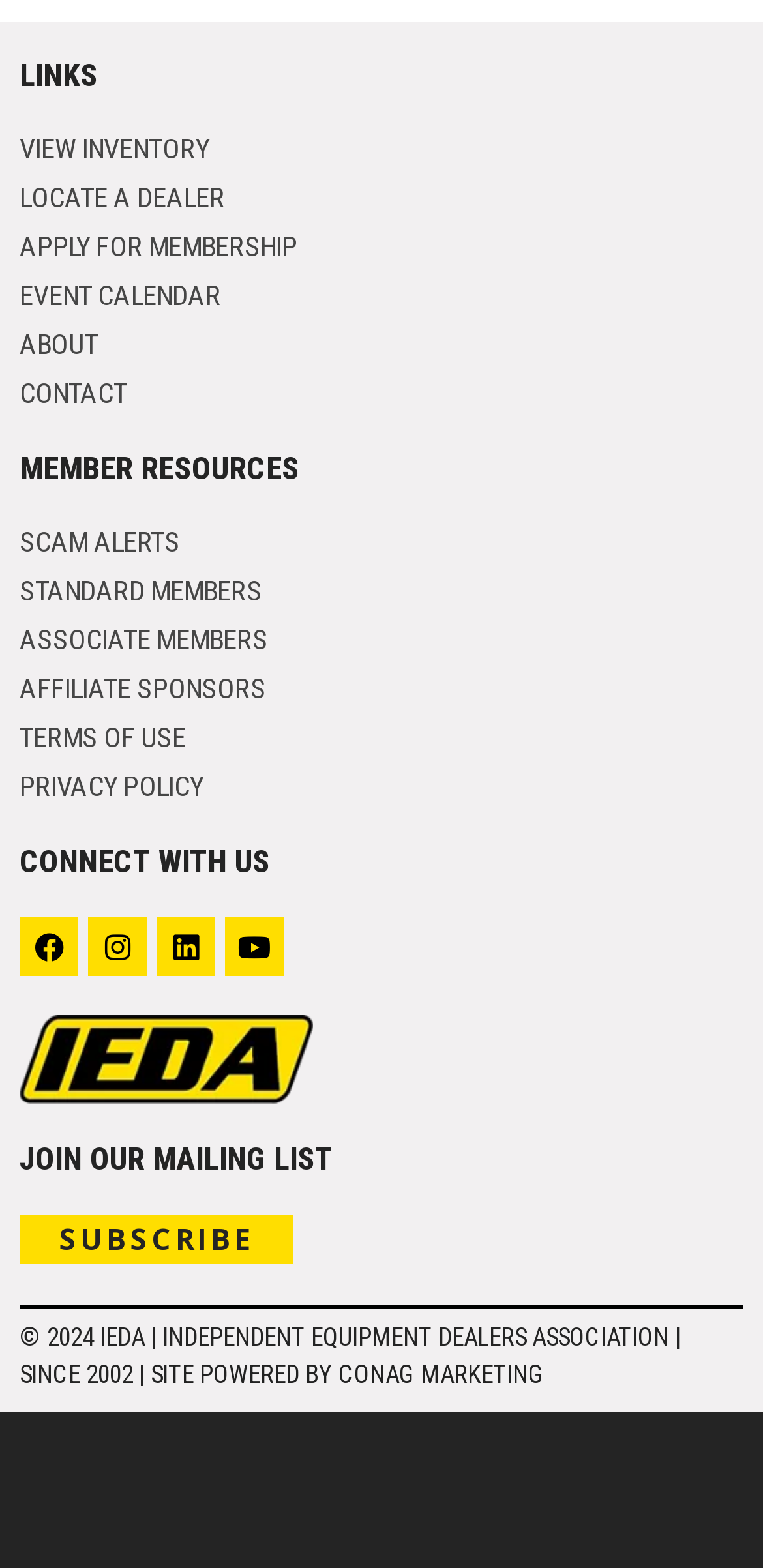Respond to the question below with a concise word or phrase:
How many social media links are there?

4